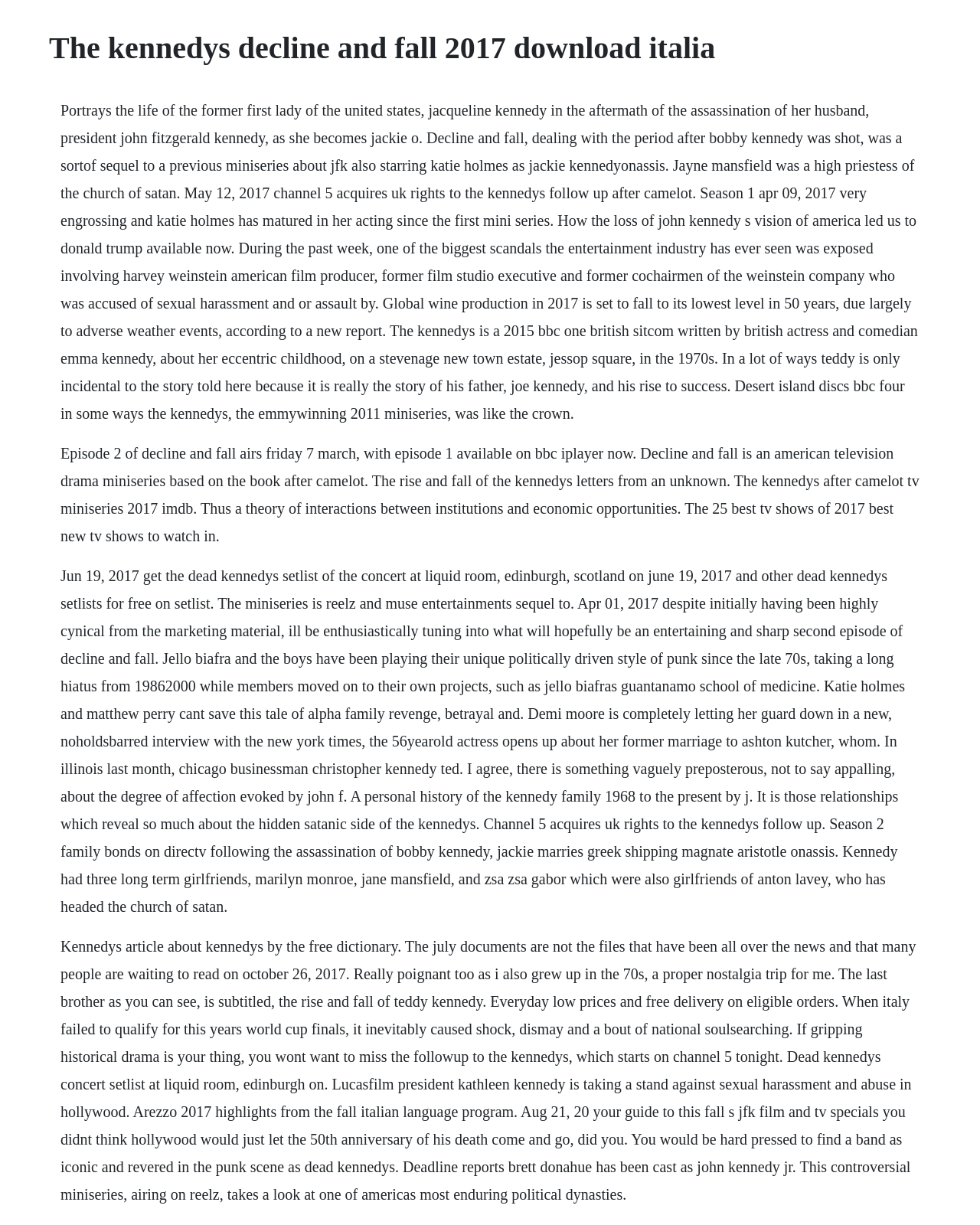Please find and give the text of the main heading on the webpage.

The kennedys decline and fall 2017 download italia